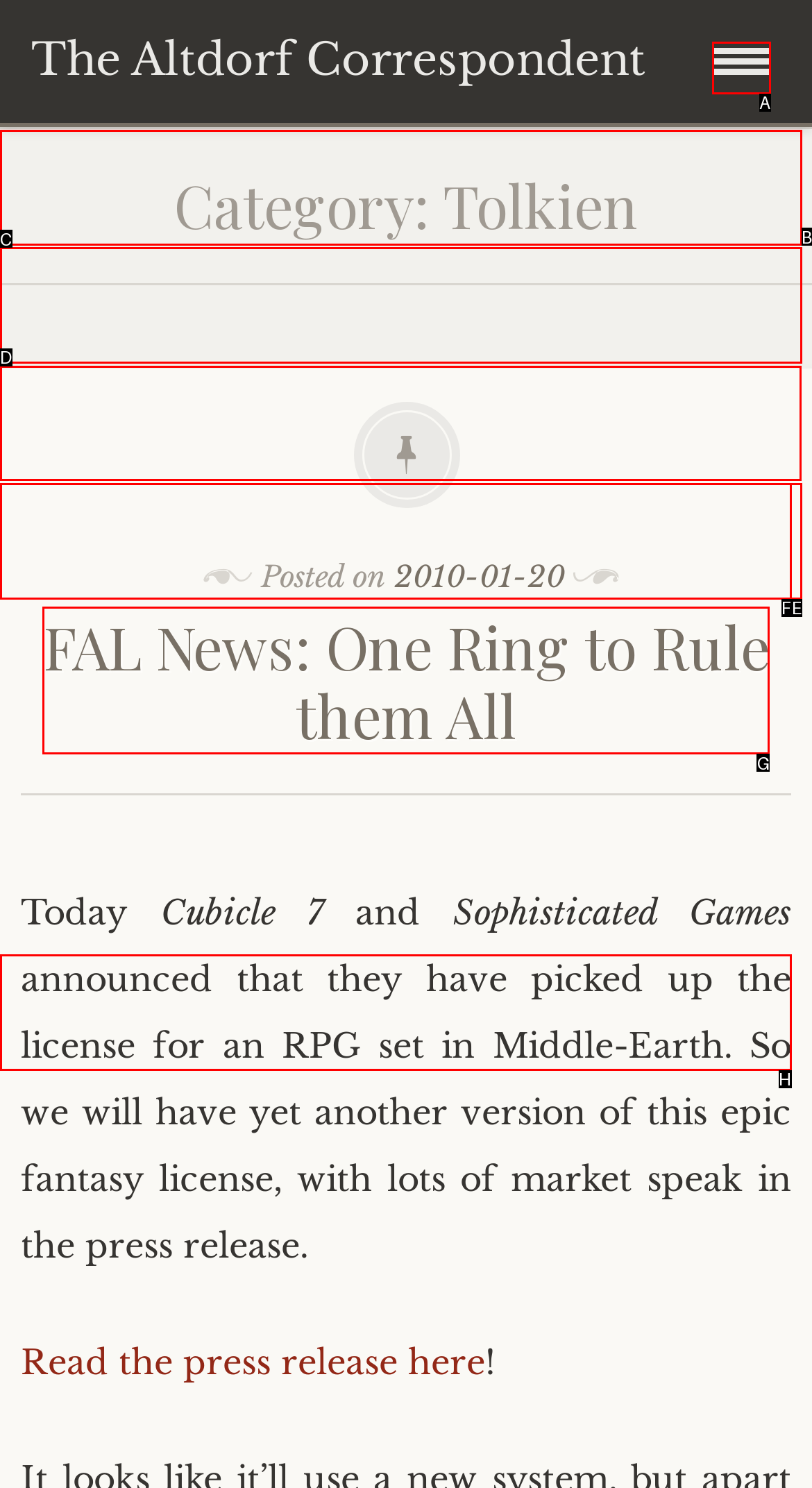Determine the correct UI element to click for this instruction: Learn about the author. Respond with the letter of the chosen element.

D